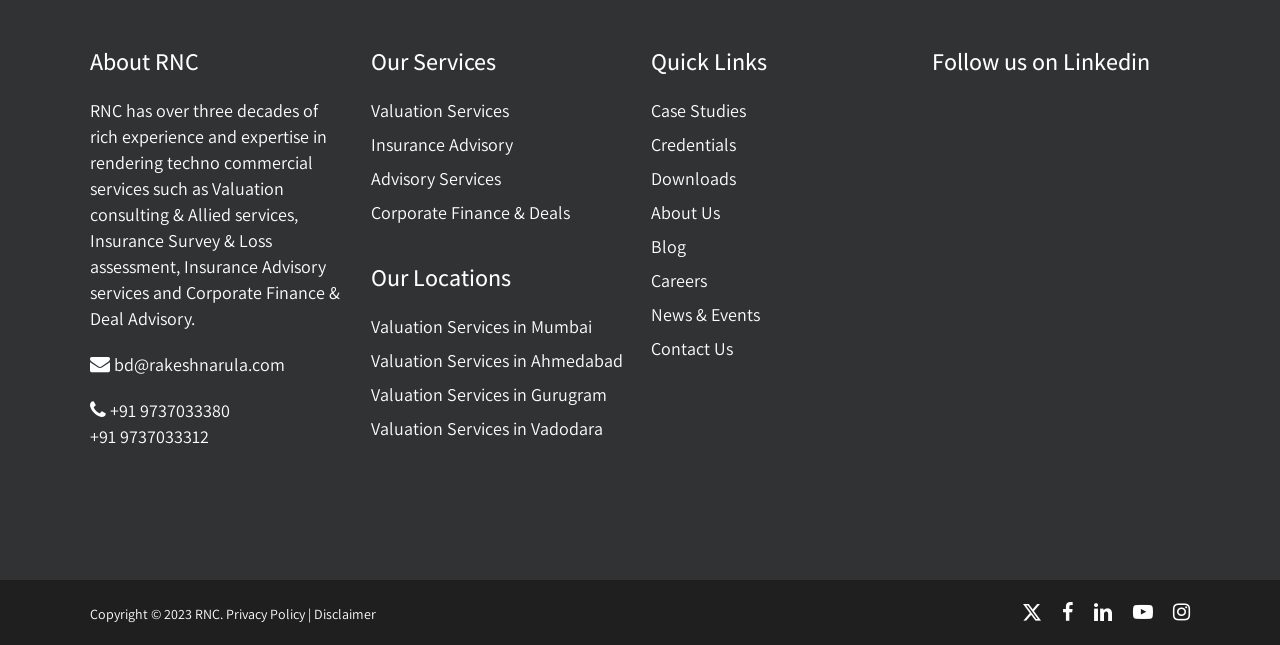Locate the bounding box of the UI element described in the following text: "Advisory Services".

[0.289, 0.257, 0.491, 0.297]